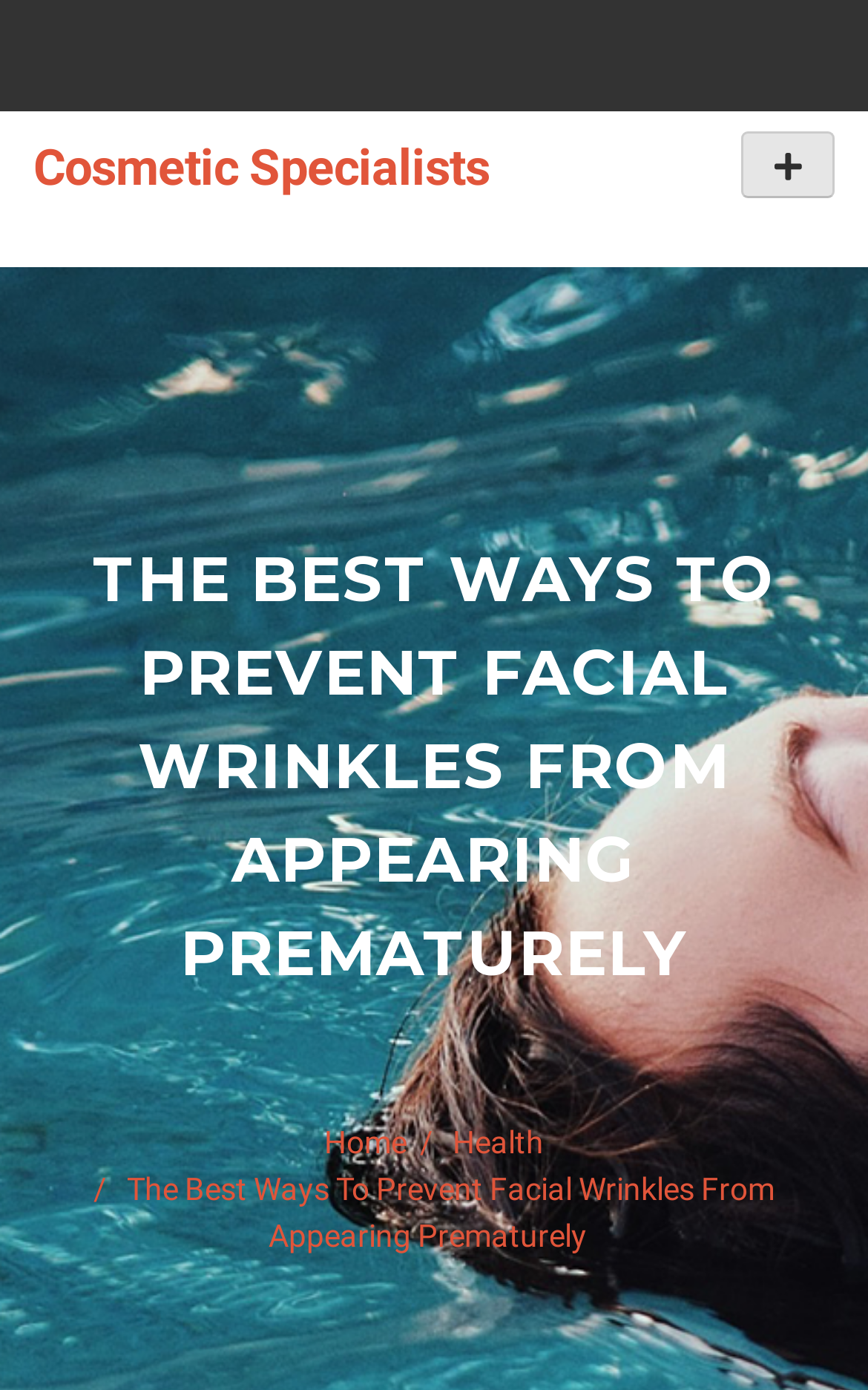Extract the bounding box of the UI element described as: "value="functionality"".

None